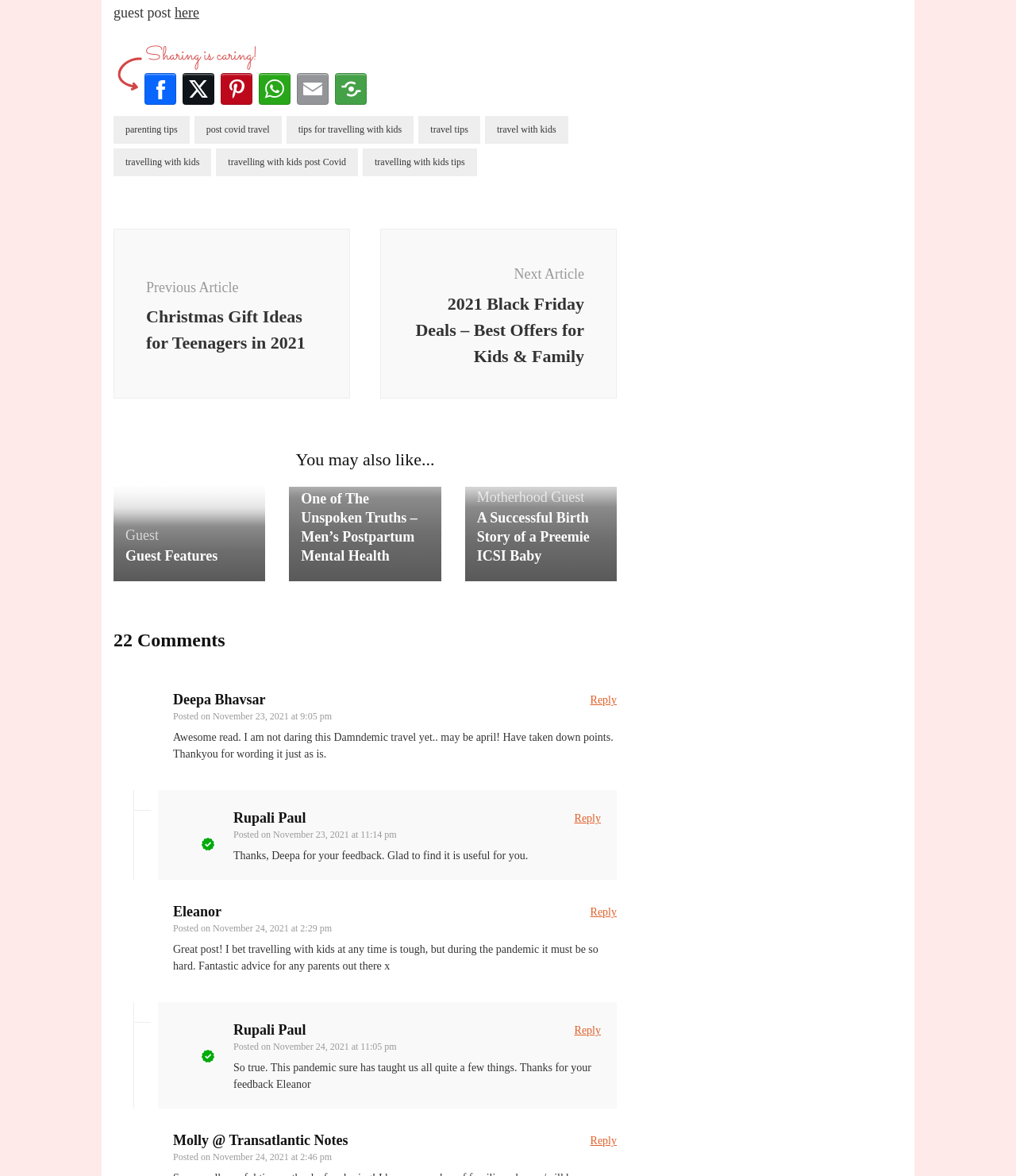Based on the image, please elaborate on the answer to the following question:
What social media platforms are available for sharing?

I found the social media platforms by looking at the links provided at the top of the webpage, which include 'Share to Facebook', 'Post to X (Twitter)', 'Pin to Pinterest', and 'Share to WhatsApp'.